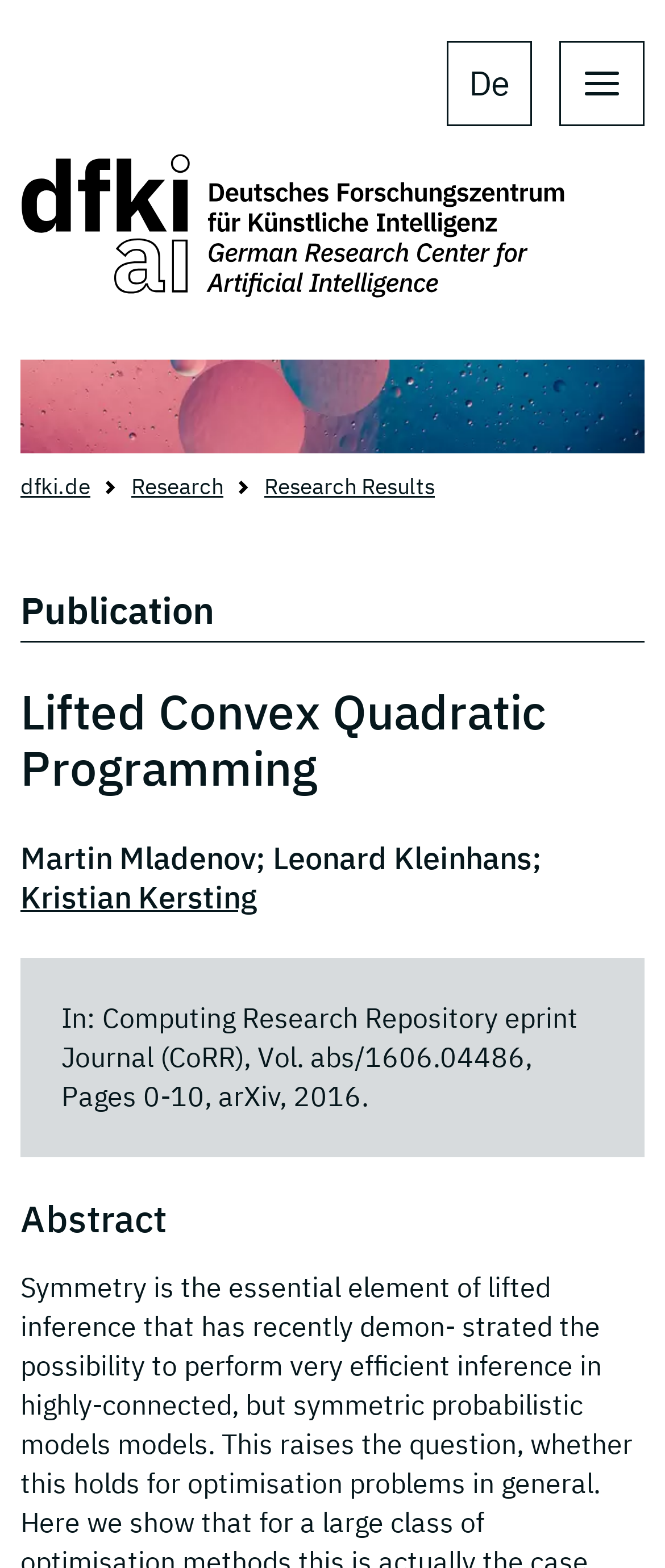Bounding box coordinates are given in the format (top-left x, top-left y, bottom-right x, bottom-right y). All values should be floating point numbers between 0 and 1. Provide the bounding box coordinate for the UI element described as: Kristian Kersting

[0.031, 0.559, 0.387, 0.584]